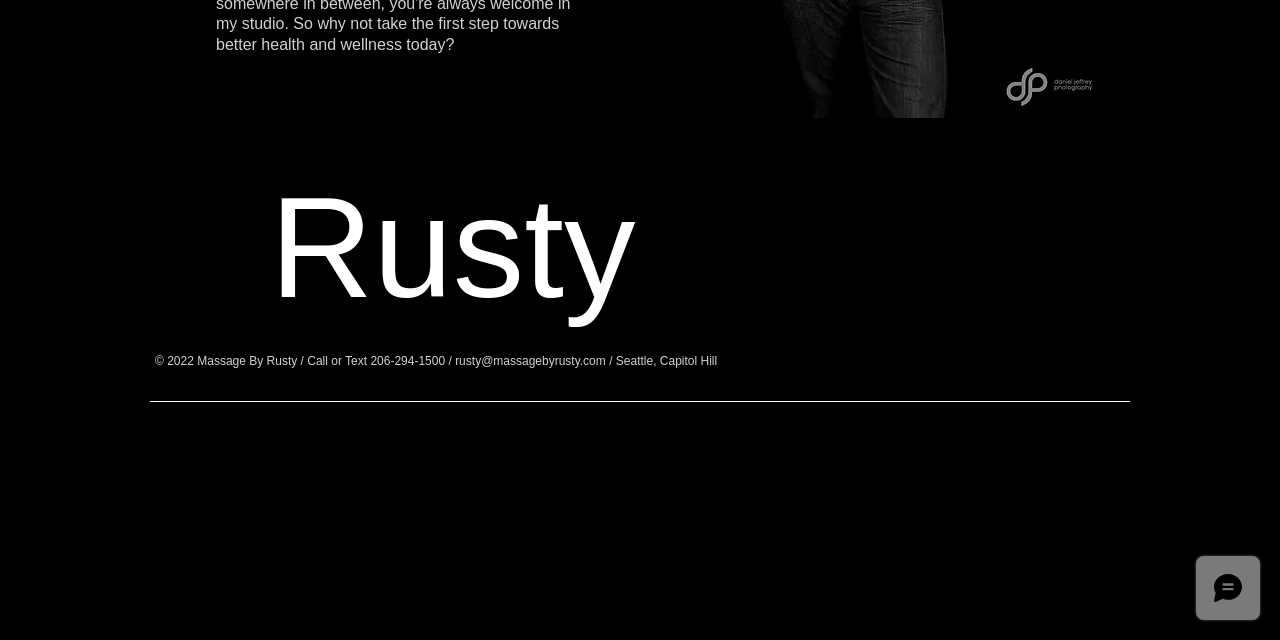Identify the bounding box of the HTML element described as: "aria-label="Google+ - Black Circle"".

[0.684, 0.533, 0.715, 0.594]